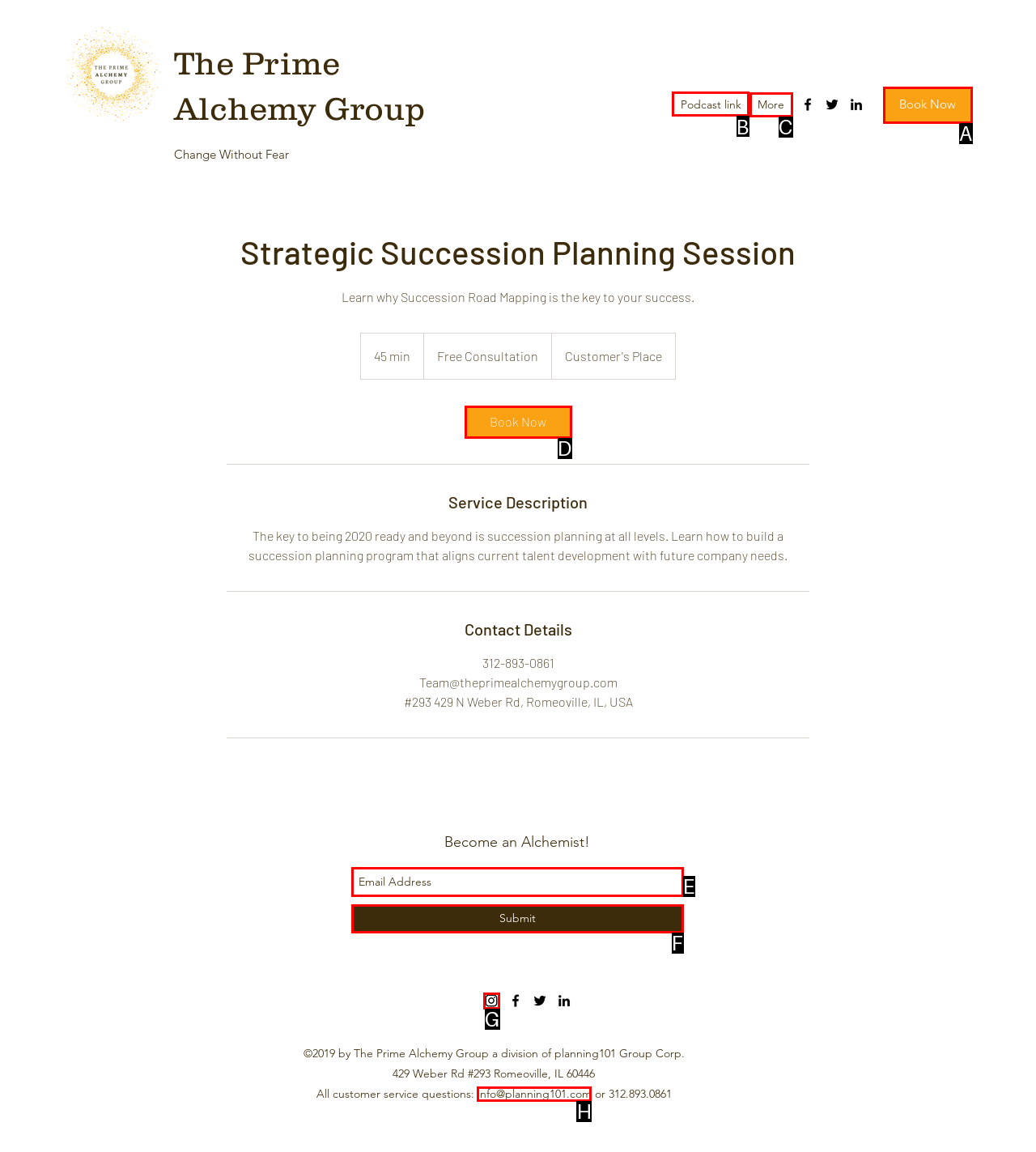Indicate which red-bounded element should be clicked to perform the task: Call the business coach Answer with the letter of the correct option.

None